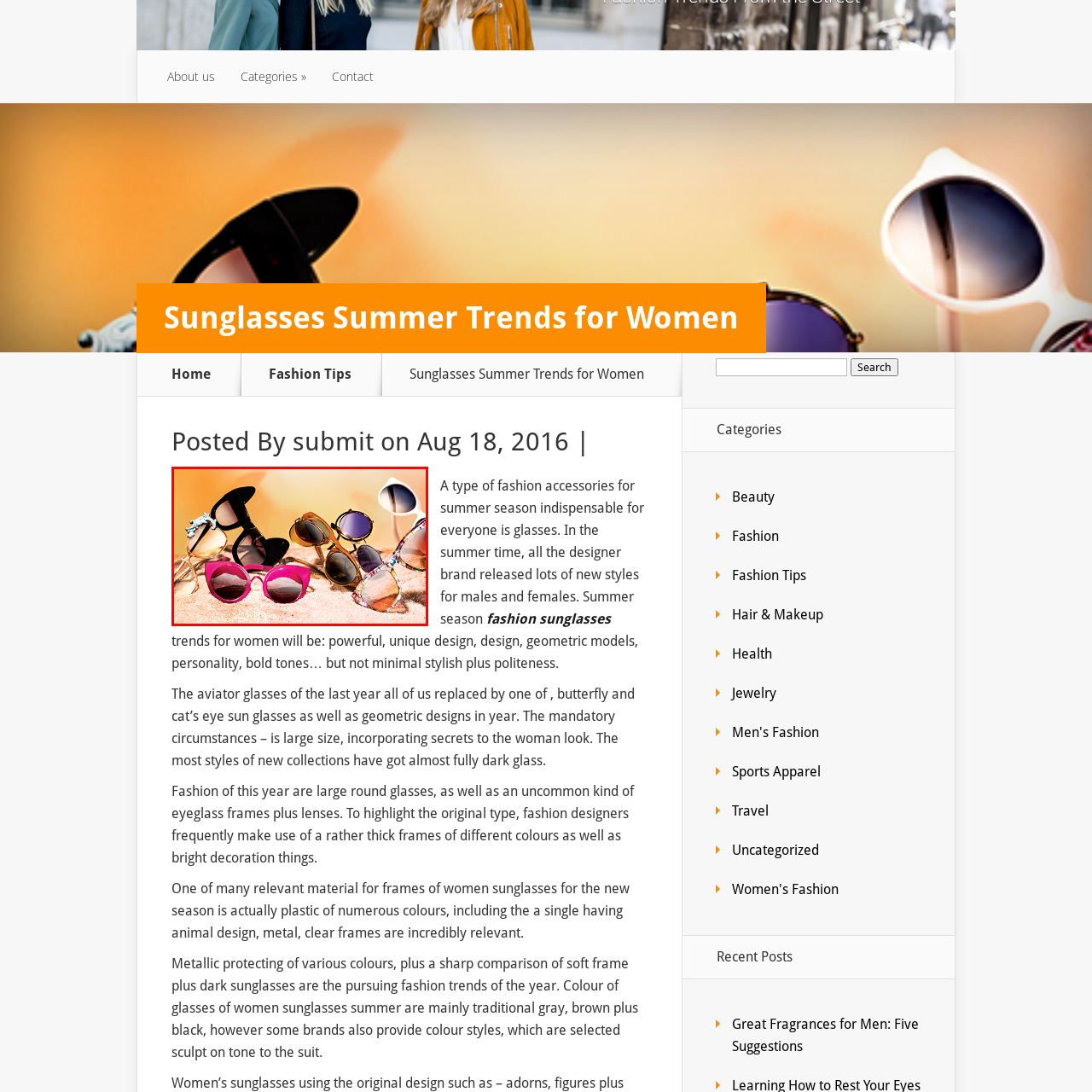Focus on the content within the red bounding box and answer this question using a single word or phrase: What is the dominant shape of the sunglasses?

Cat-eye